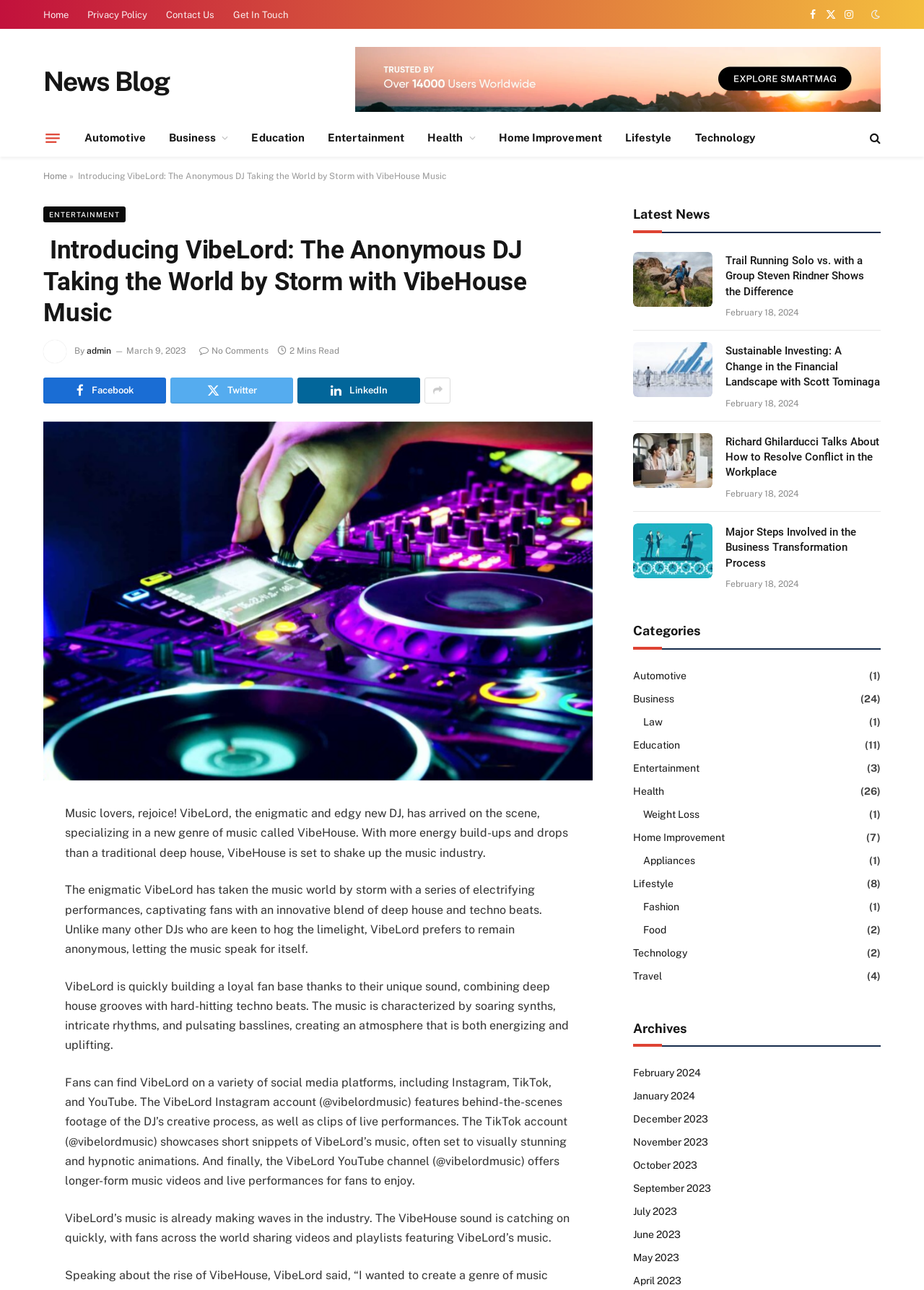What is the date of the latest article listed under 'Latest News'?
Answer the question with a thorough and detailed explanation.

The latest article listed under 'Latest News' has a timestamp of February 18, 2024, which is the date of publication.